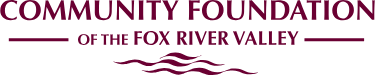What is the foundation's mission?
Refer to the image and give a detailed response to the question.

The design of the logo combines professionalism with a sense of warmth, reflecting the foundation's mission to promote local support and philanthropic efforts within the Fox River Valley community.